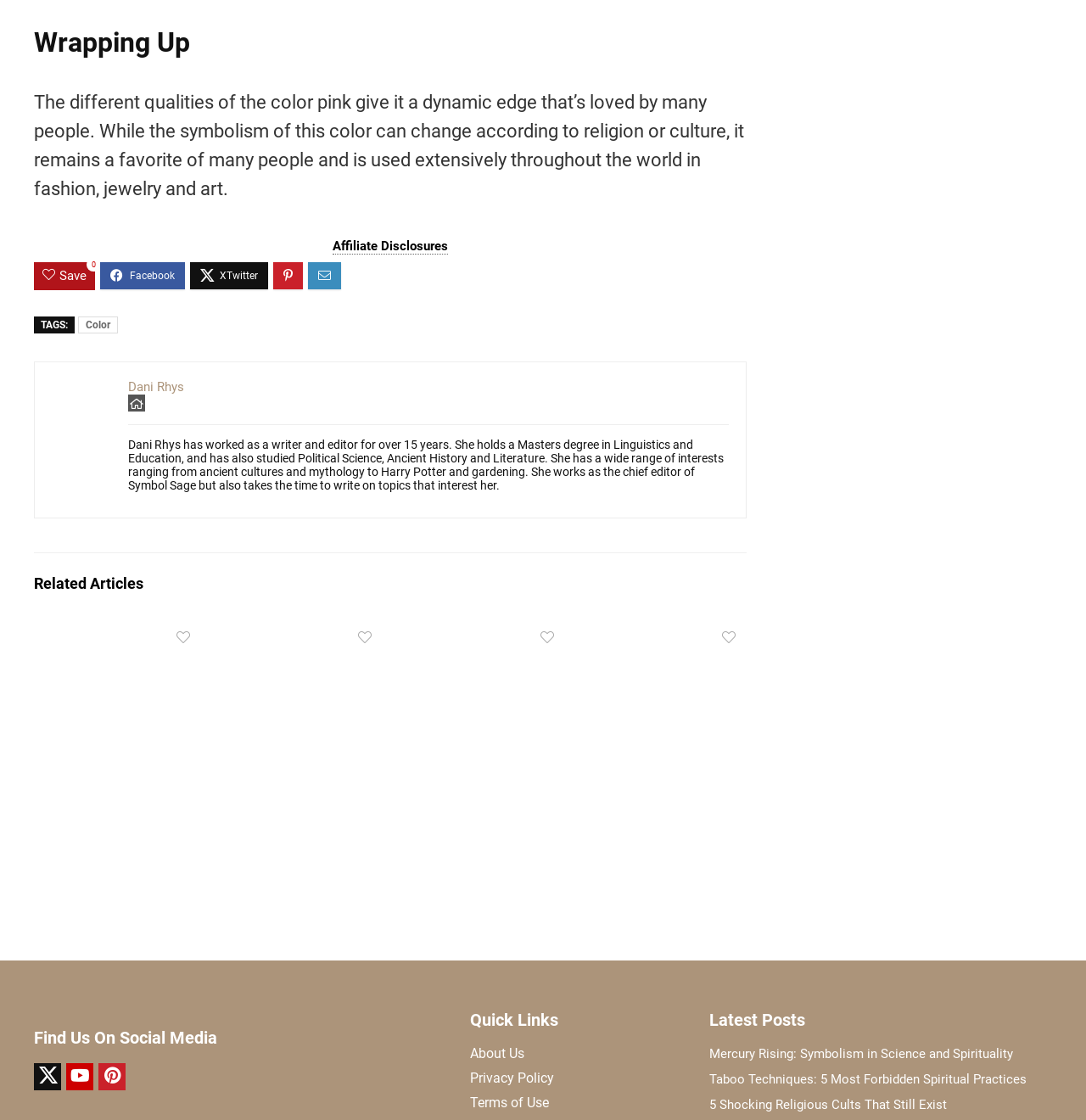Find the bounding box of the UI element described as: "alt="druidism header image"". The bounding box coordinates should be given as four float values between 0 and 1, i.e., [left, top, right, bottom].

[0.366, 0.558, 0.52, 0.572]